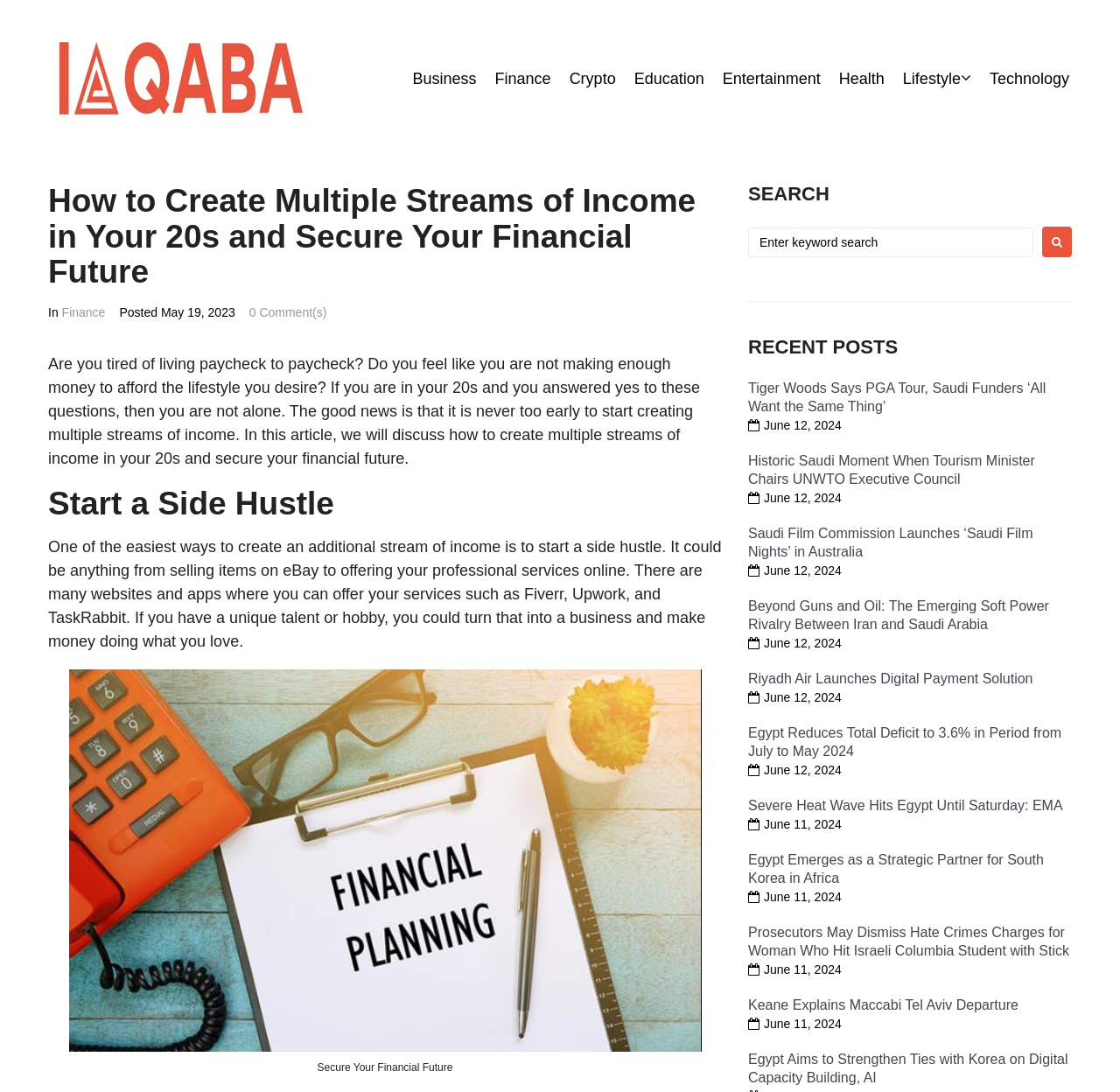Please identify the bounding box coordinates of the clickable area that will allow you to execute the instruction: "Read the 'Start a Side Hustle' article".

[0.043, 0.446, 0.645, 0.478]